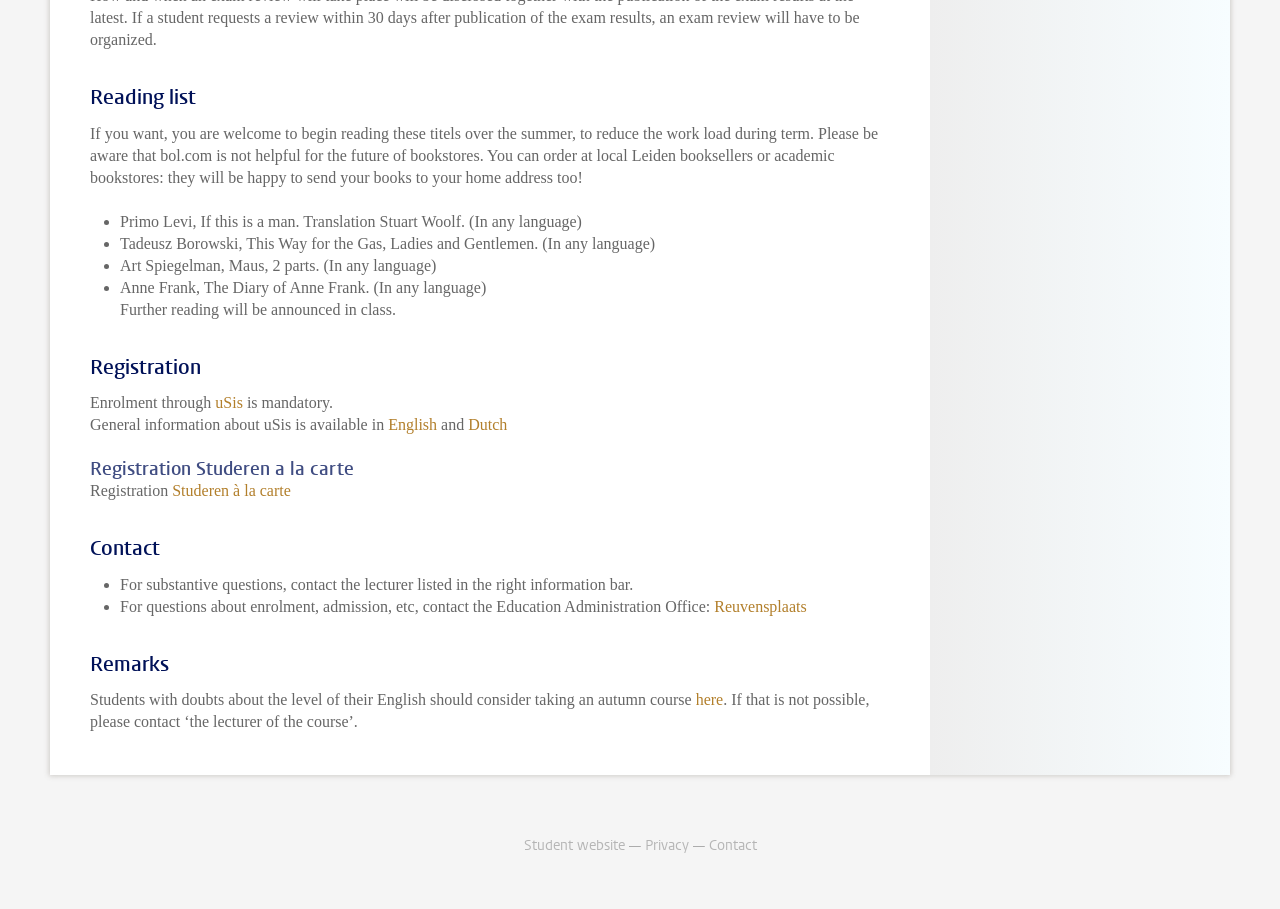Please respond to the question using a single word or phrase:
What is the title of the first heading?

Reading list